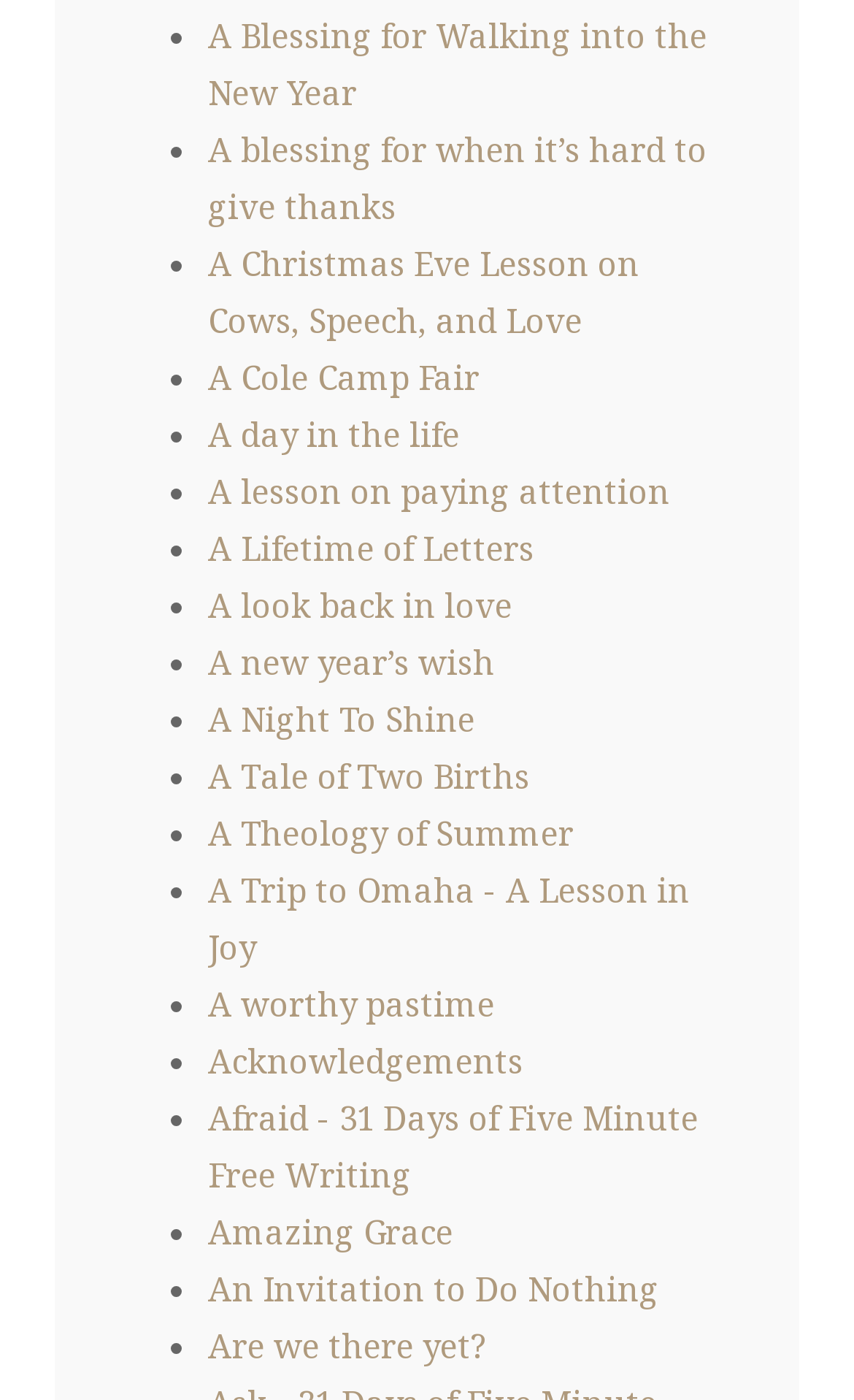Show me the bounding box coordinates of the clickable region to achieve the task as per the instruction: "Send an email to info@teambuilding.com.au".

None